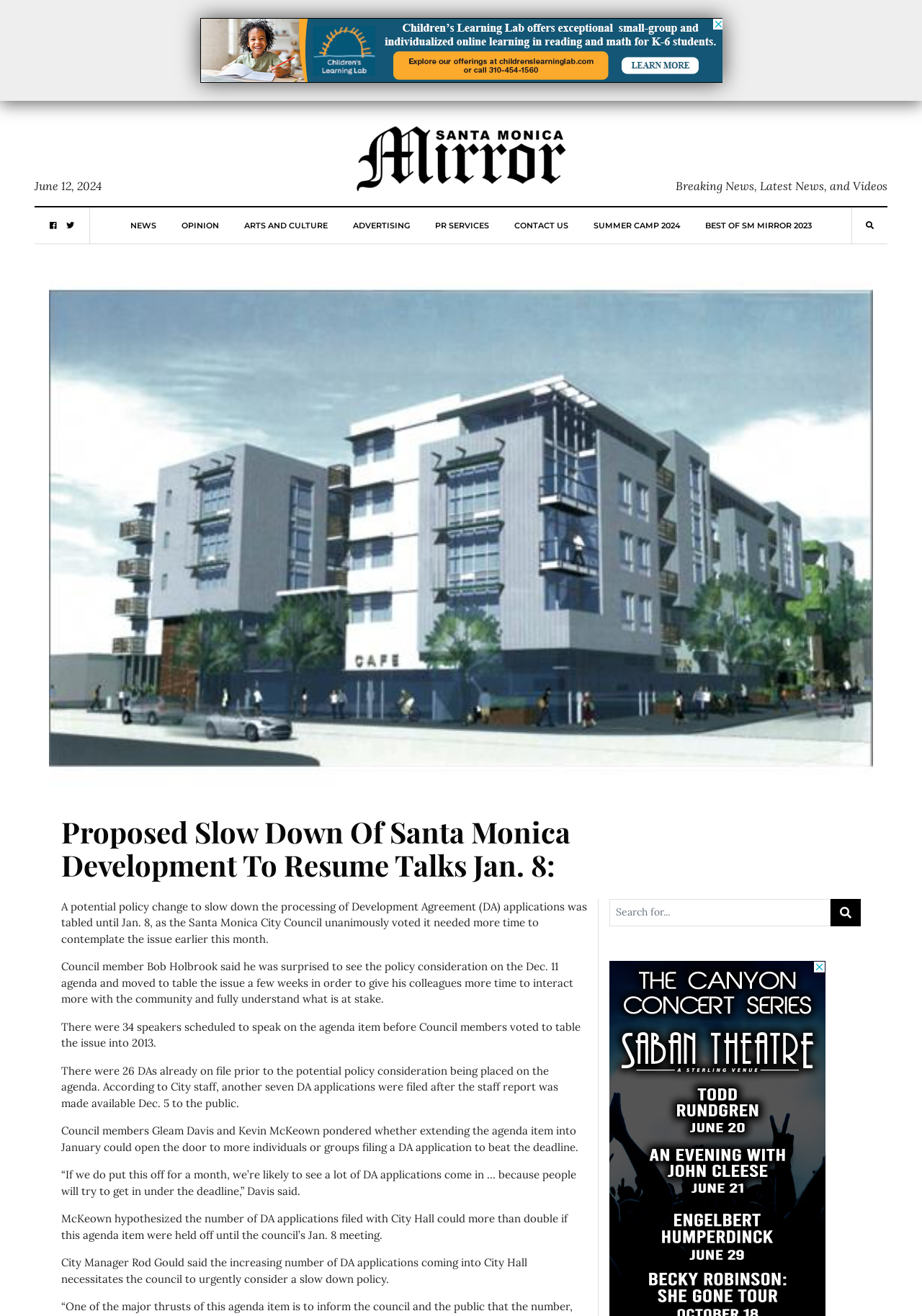Please pinpoint the bounding box coordinates for the region I should click to adhere to this instruction: "Go to the 'CONTACT US' page".

[0.557, 0.158, 0.616, 0.185]